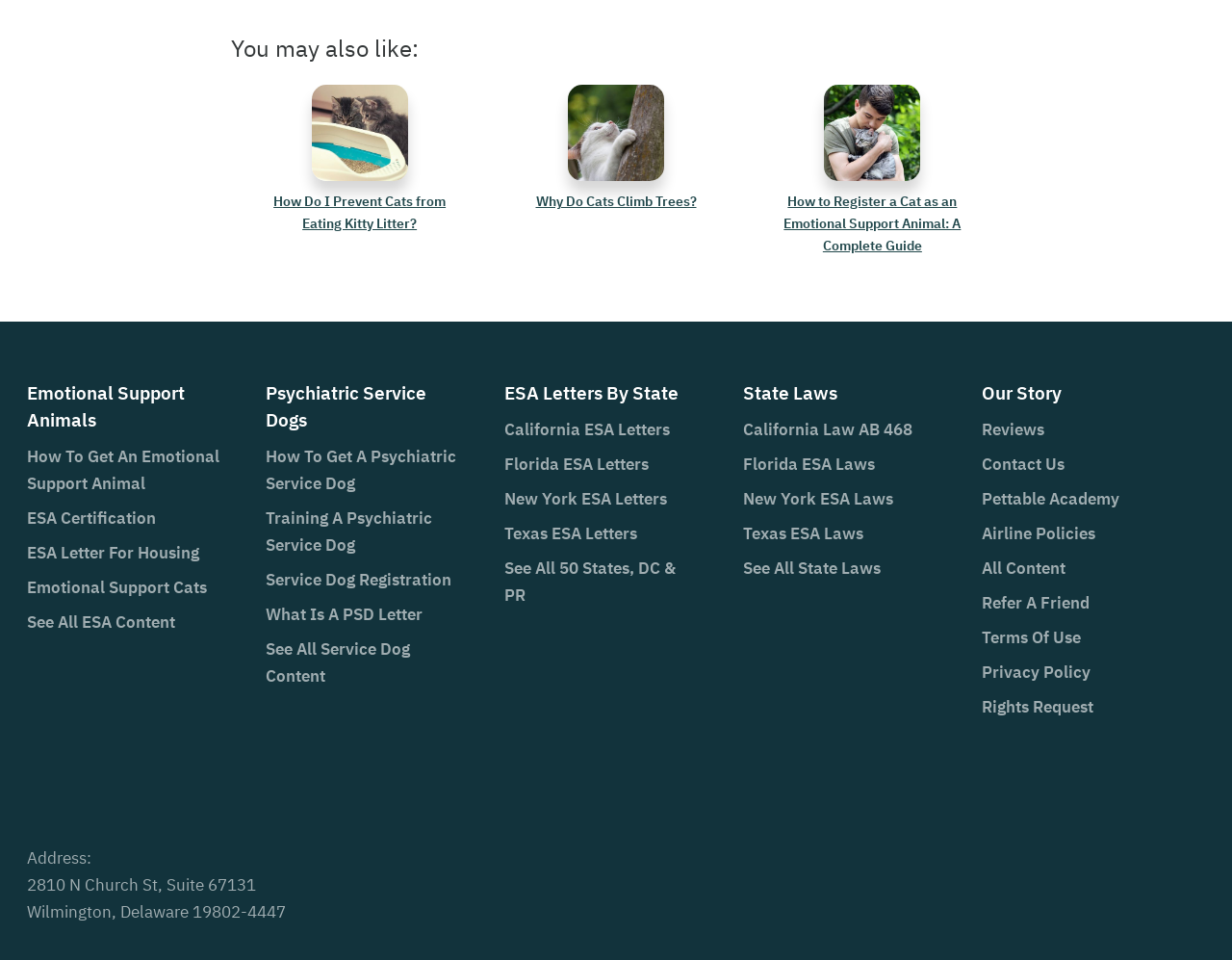Locate the bounding box coordinates of the element I should click to achieve the following instruction: "Explore ESA Letters by State".

[0.409, 0.397, 0.551, 0.421]